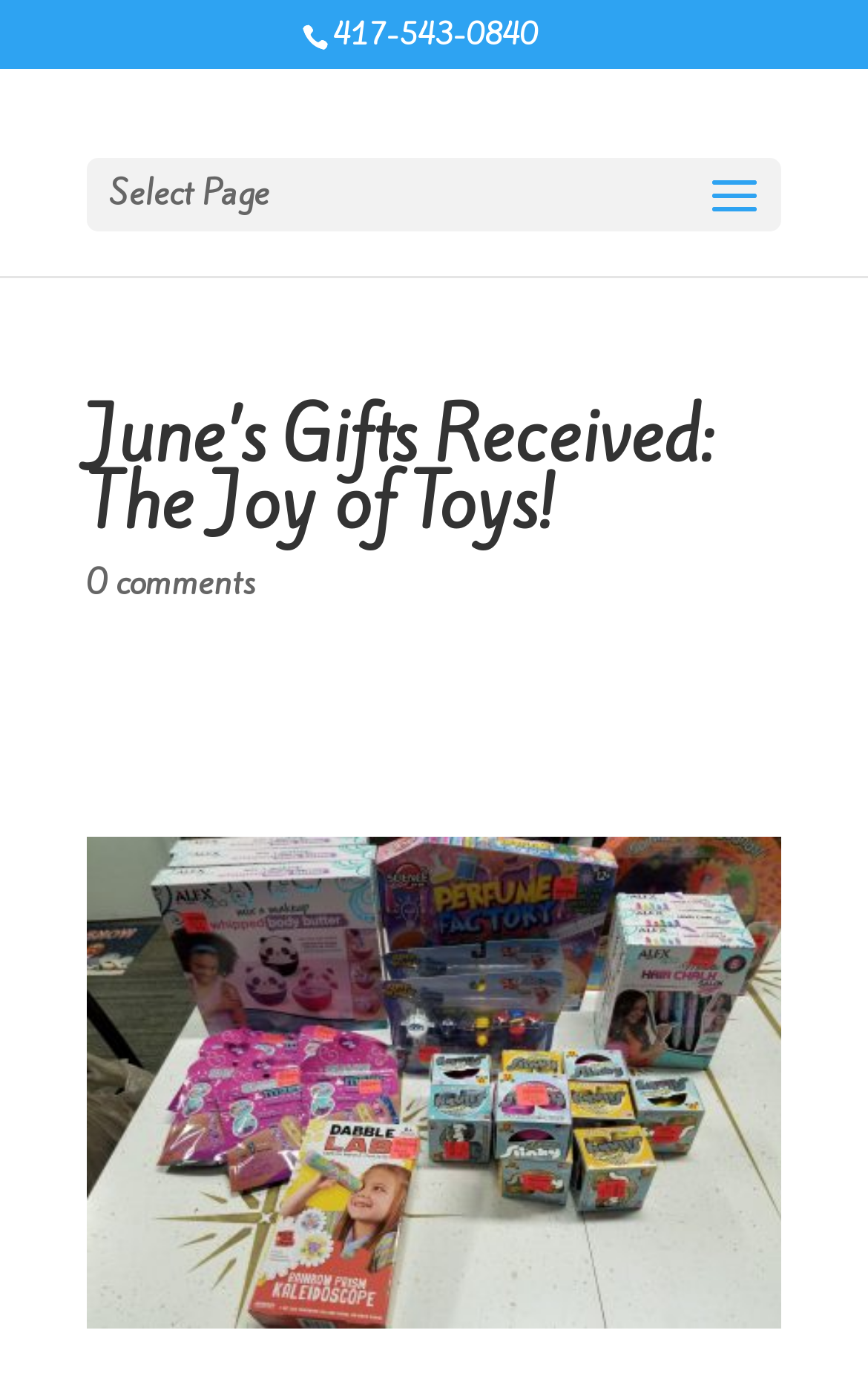Predict the bounding box of the UI element that fits this description: "title="atp june222021 toys"".

[0.1, 0.948, 0.9, 0.98]